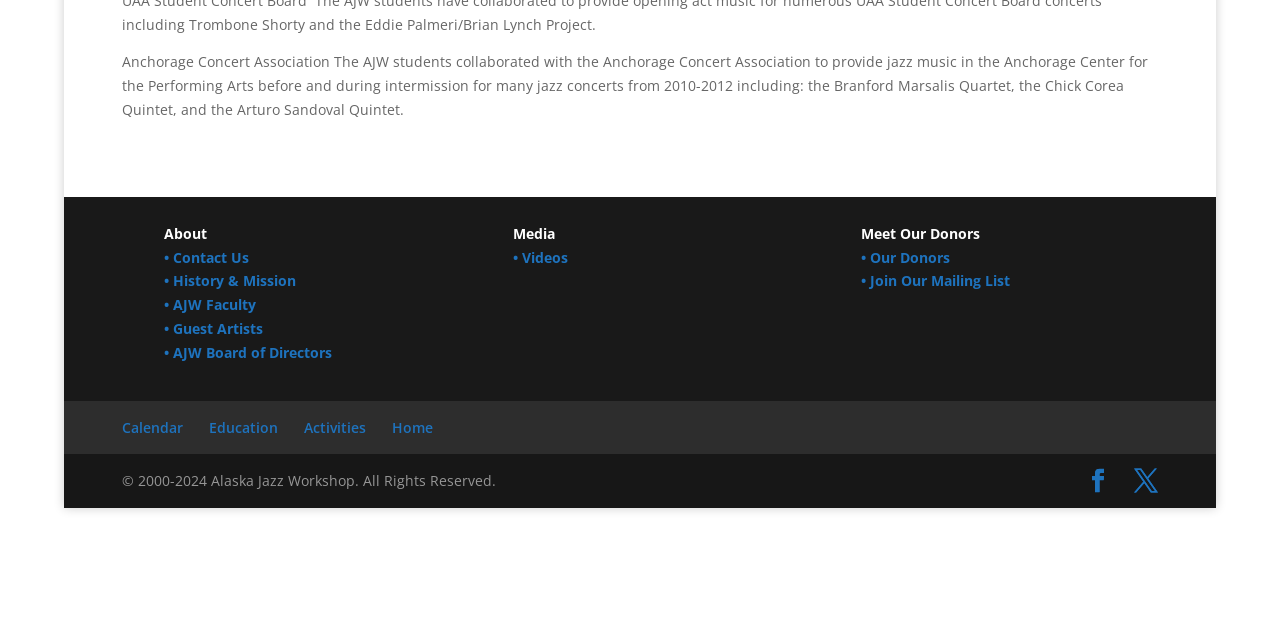Determine the bounding box for the UI element that matches this description: "• History & Mission".

[0.128, 0.424, 0.231, 0.454]